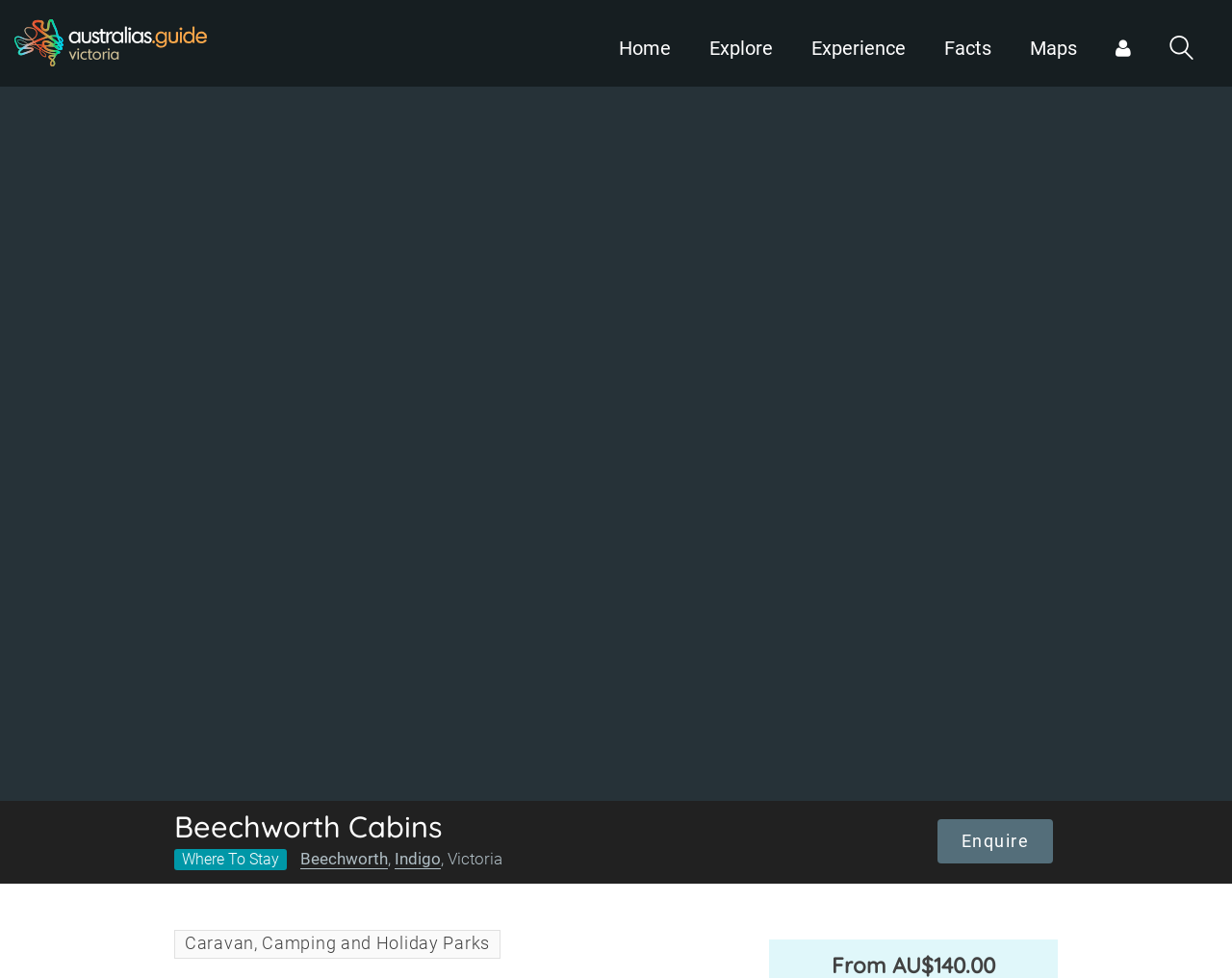Bounding box coordinates are given in the format (top-left x, top-left y, bottom-right x, bottom-right y). All values should be floating point numbers between 0 and 1. Provide the bounding box coordinate for the UI element described as: parent_node: Log In

[0.905, 0.0, 0.918, 0.089]